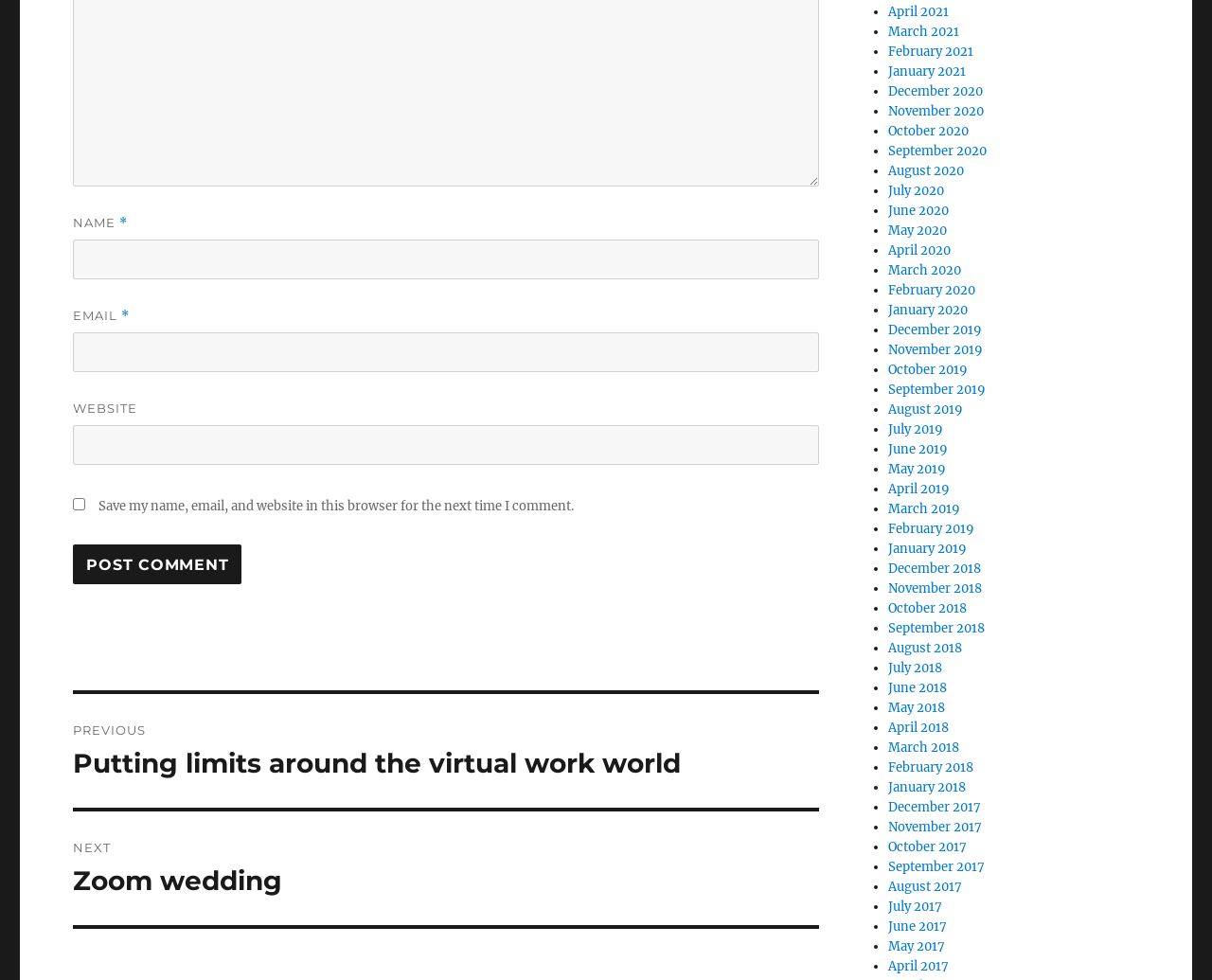Determine the bounding box for the described UI element: "September 2017".

[0.733, 0.876, 0.812, 0.893]